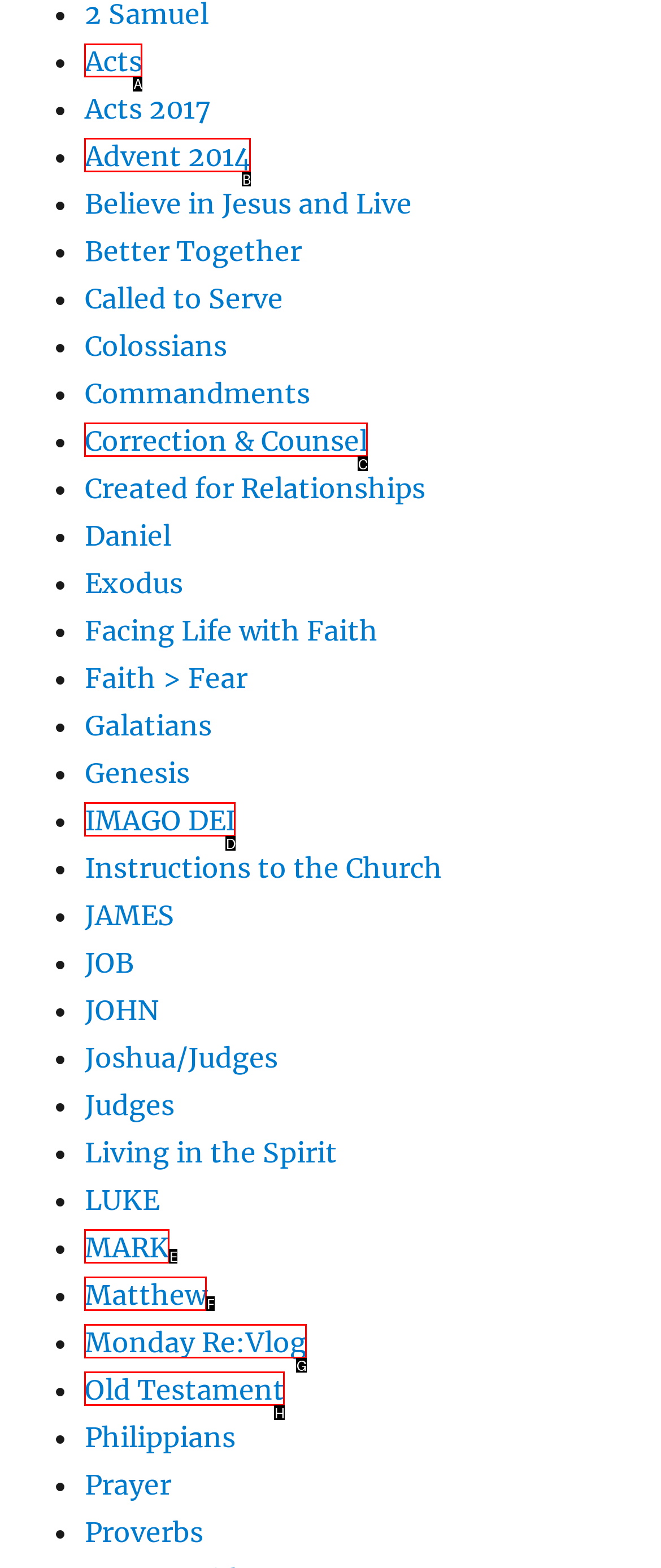Identify the letter of the option that should be selected to accomplish the following task: Click on Acts. Provide the letter directly.

A